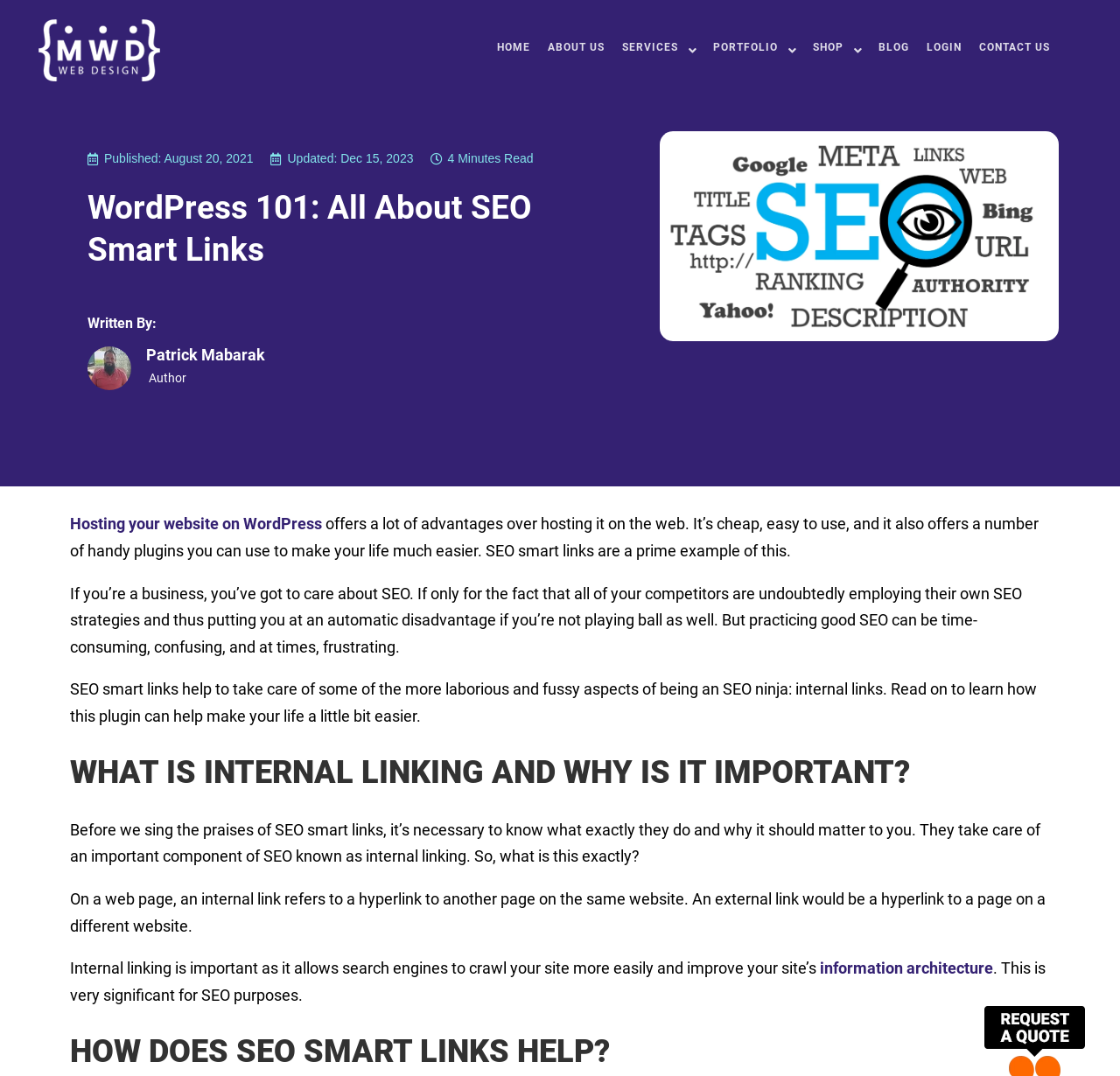What is the benefit of internal linking?
Provide a comprehensive and detailed answer to the question.

I found the benefit of internal linking by reading the article's content. It mentions that internal linking allows search engines to crawl the site more easily and improves the site's information architecture, which is significant for SEO purposes.